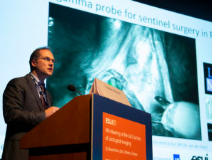What is displayed on the screen behind the presenter?
Give a one-word or short-phrase answer derived from the screenshot.

An image relevant to his discussion